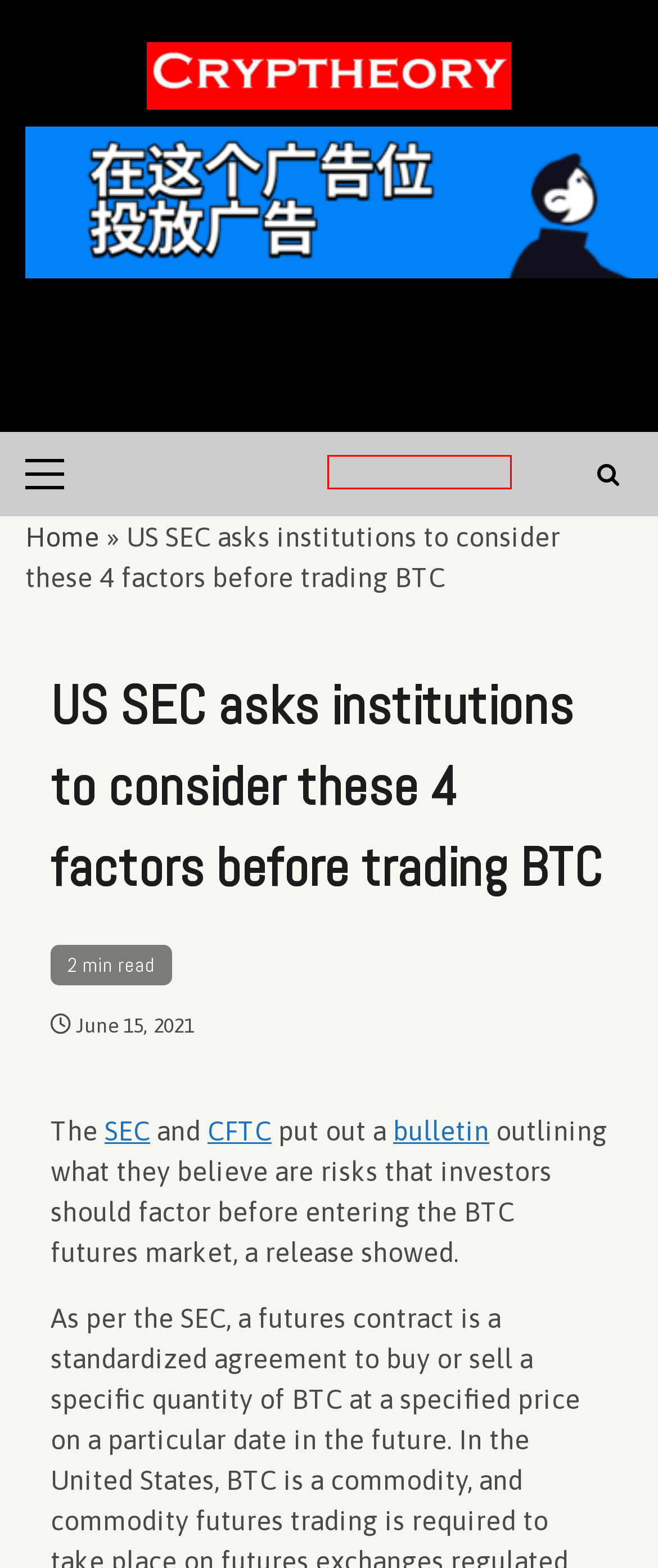You have been given a screenshot of a webpage with a red bounding box around a UI element. Select the most appropriate webpage description for the new webpage that appears after clicking the element within the red bounding box. The choices are:
A. Cryptocurrency prices - Cryptheory - Just Crypto
B. Trust Wallet - settings for Binance Smart Chain + complete guide - Cryptheory - Just Crypto
C. Cryptocurrency - Cryptheory - Just Crypto
D. How to create NFTs and sell them on Rarible - Cryptheory - Just Crypto
E. Crypto Exchanges Info - Cryptheory - Just Crypto
F. Economic Calendar - Cryptheory - Just Crypto
G. cryptheory news Archives - Cryptheory - Just Crypto
H. Cryptheory - Just Crypto

C